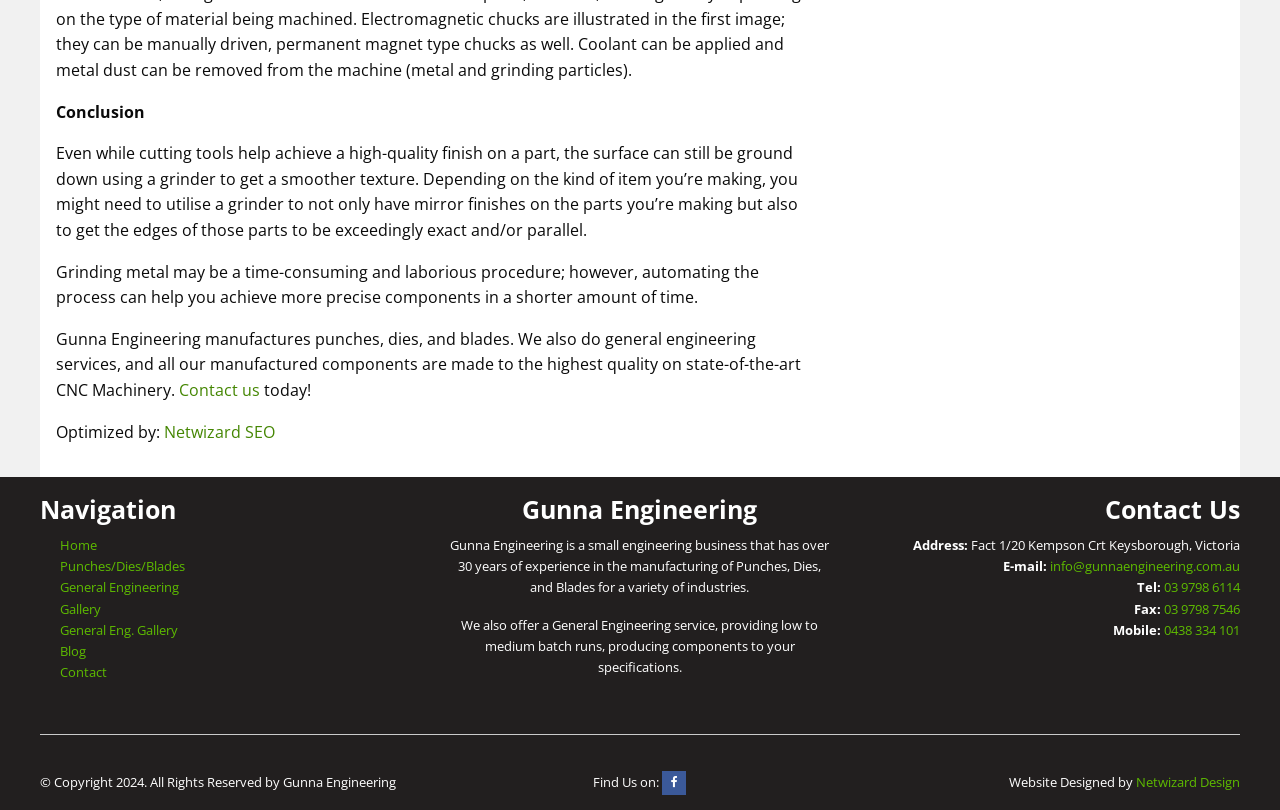What services does Gunna Engineering offer?
Offer a detailed and full explanation in response to the question.

From the text 'We also offer a General Engineering service, providing low to medium batch runs, producing components to your specifications.' and 'Gunna Engineering manufactures punches, dies, and blades.', it can be concluded that Gunna Engineering offers services related to Punches, Dies, Blades, and General Engineering.